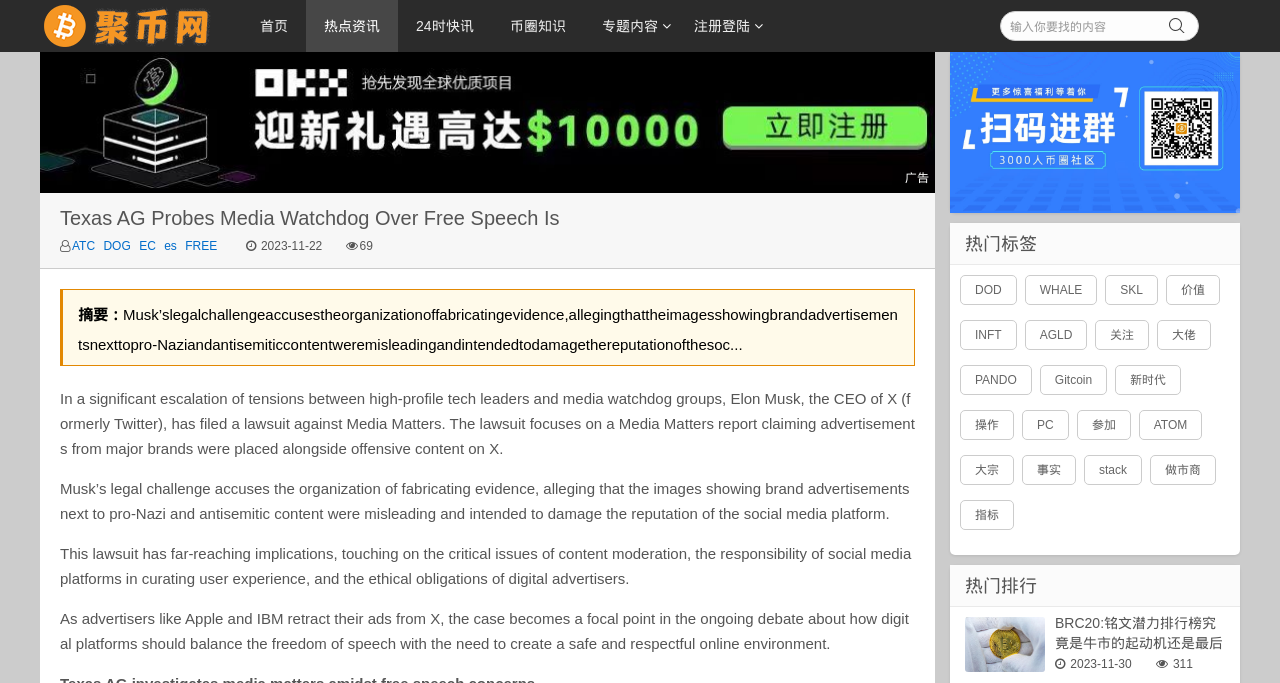Please locate the bounding box coordinates of the element that needs to be clicked to achieve the following instruction: "read the article". The coordinates should be four float numbers between 0 and 1, i.e., [left, top, right, bottom].

[0.047, 0.301, 0.715, 0.338]